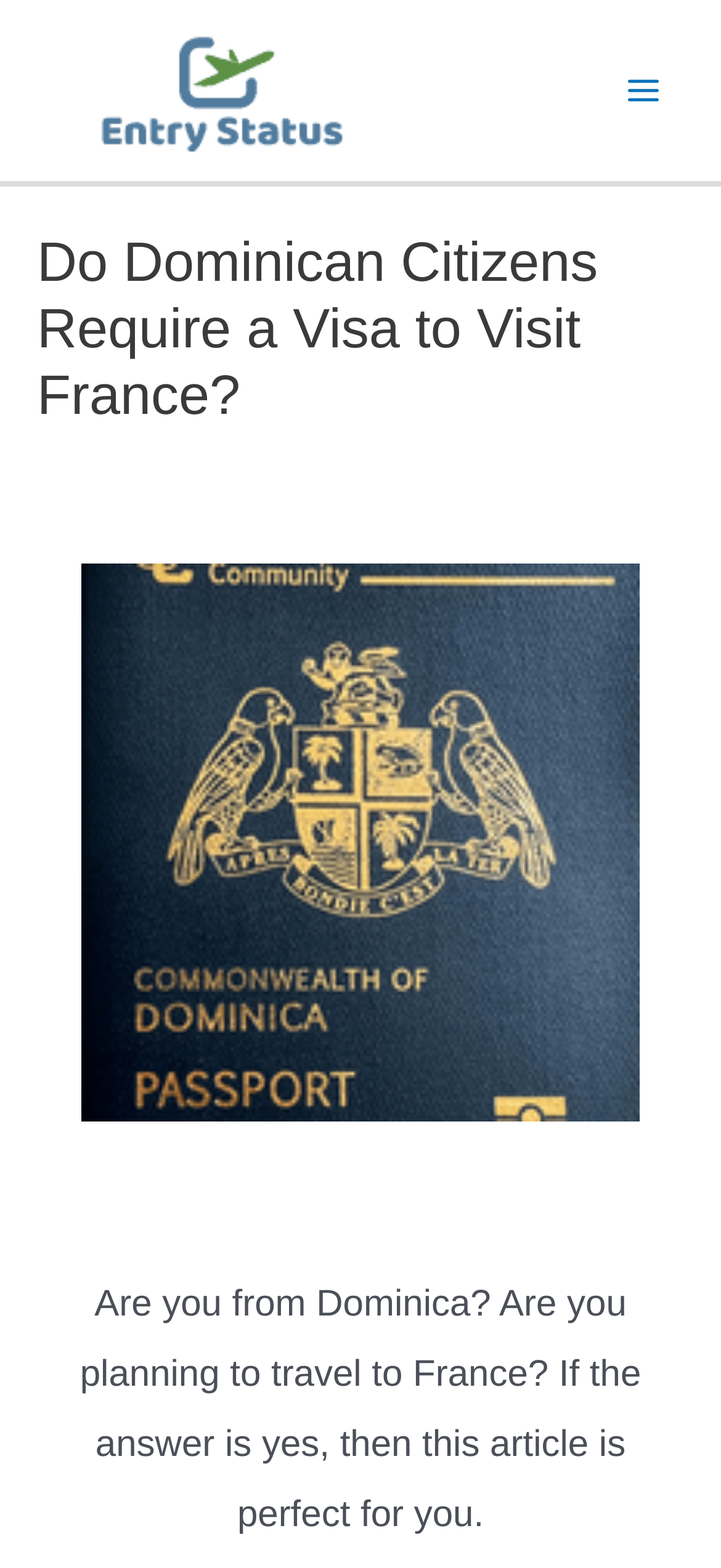Answer with a single word or phrase: 
What is the main topic of this webpage?

Visa requirements